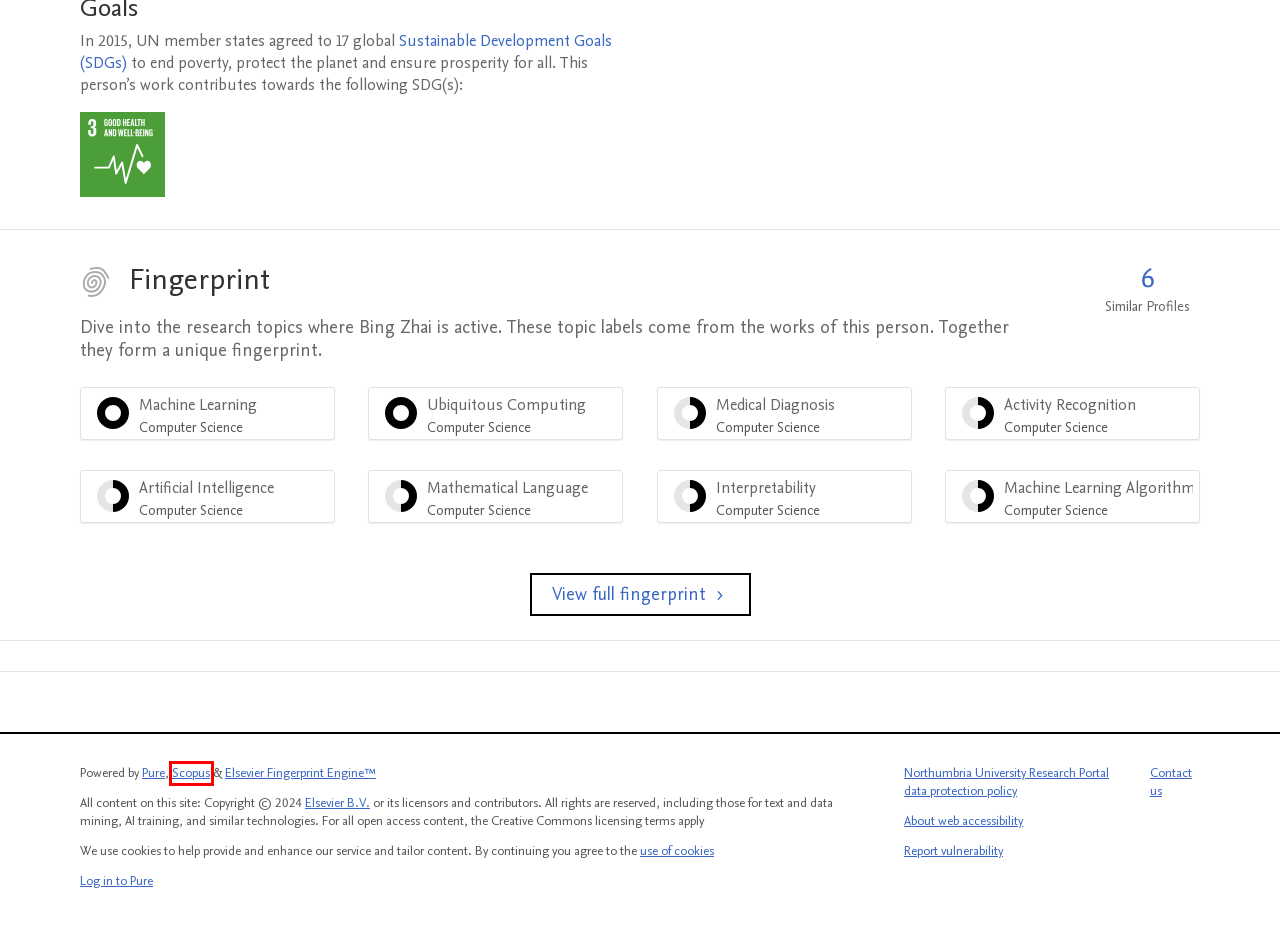You have a screenshot of a webpage with a red rectangle bounding box around an element. Identify the best matching webpage description for the new page that appears after clicking the element in the bounding box. The descriptions are:
A. Scopus preview -  
Scopus - Welcome to Scopus
B. Take Action for the Sustainable Development Goals - United Nations Sustainable Development
C. Elsevier | 信息分析业务
D. GDPR - Privacy Notices
E. Scopus preview - 
Zhai, Bing - Author details - Scopus
F. Computer Information Sciences Department
     — Northumbria University Research Portal
G. Pure | The world’s leading RIMS or CRIS | Elsevier
H. Northumbria University
     — Northumbria University Research Portal

A